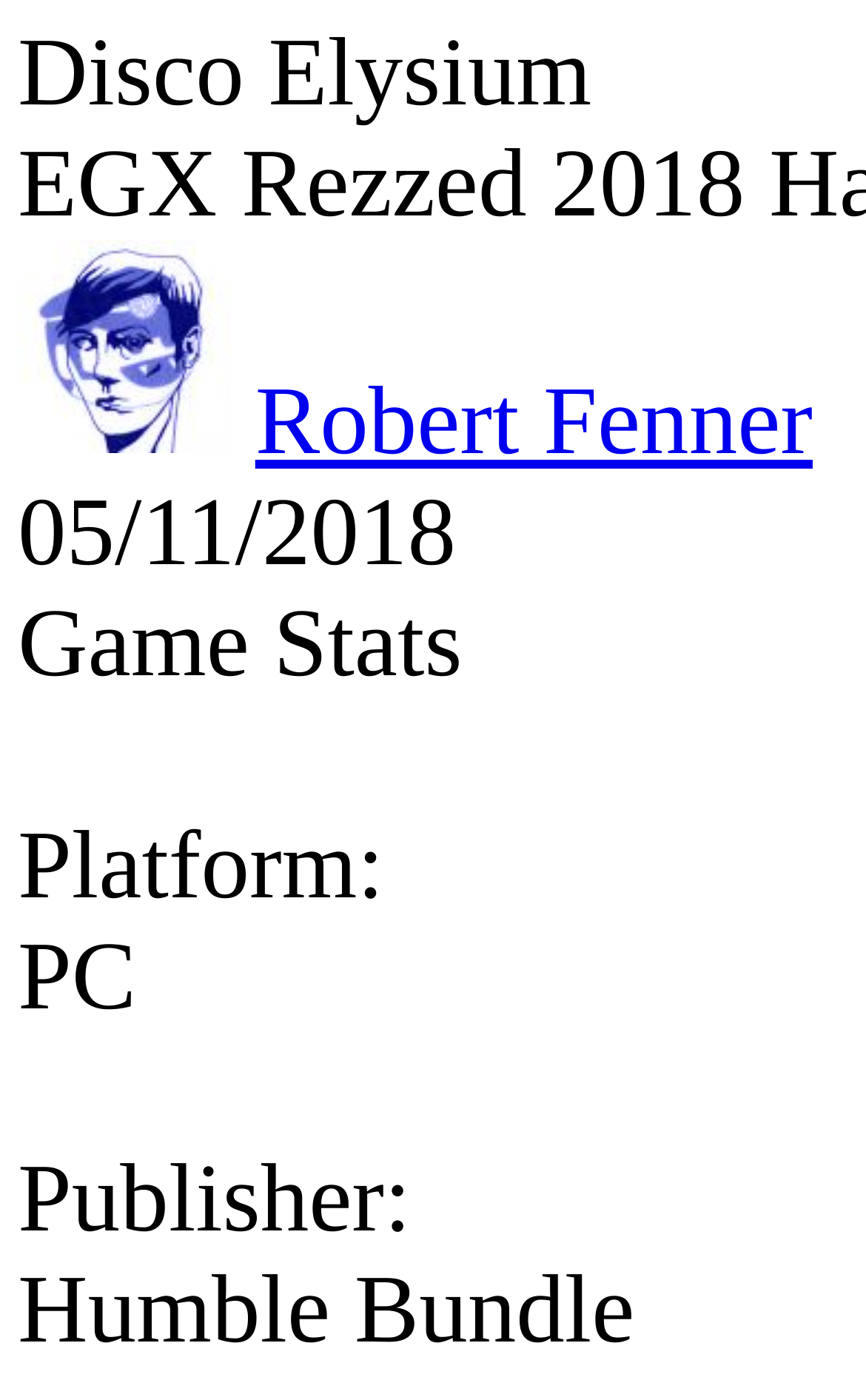Please provide the bounding box coordinates in the format (top-left x, top-left y, bottom-right x, bottom-right y). Remember, all values are floating point numbers between 0 and 1. What is the bounding box coordinate of the region described as: Home Improvement

None